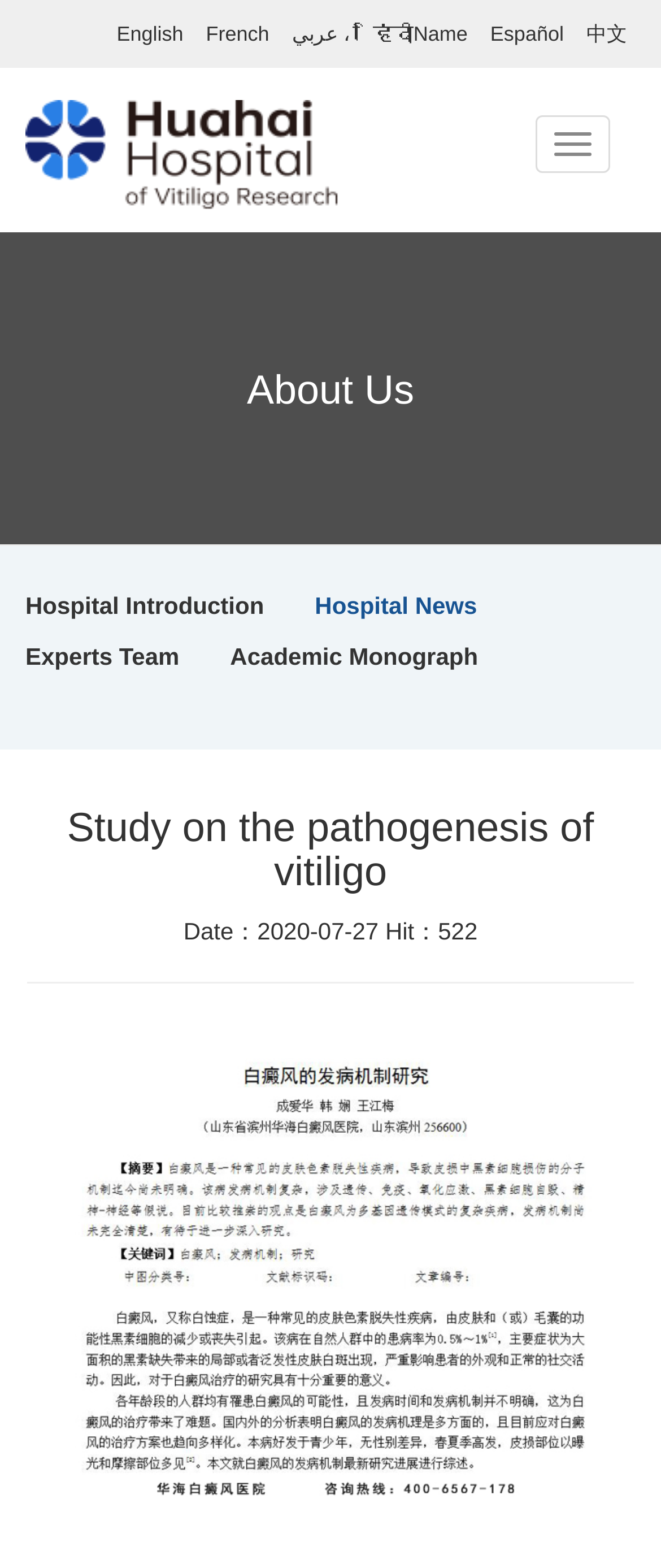How many language options are available?
Based on the image content, provide your answer in one word or a short phrase.

6